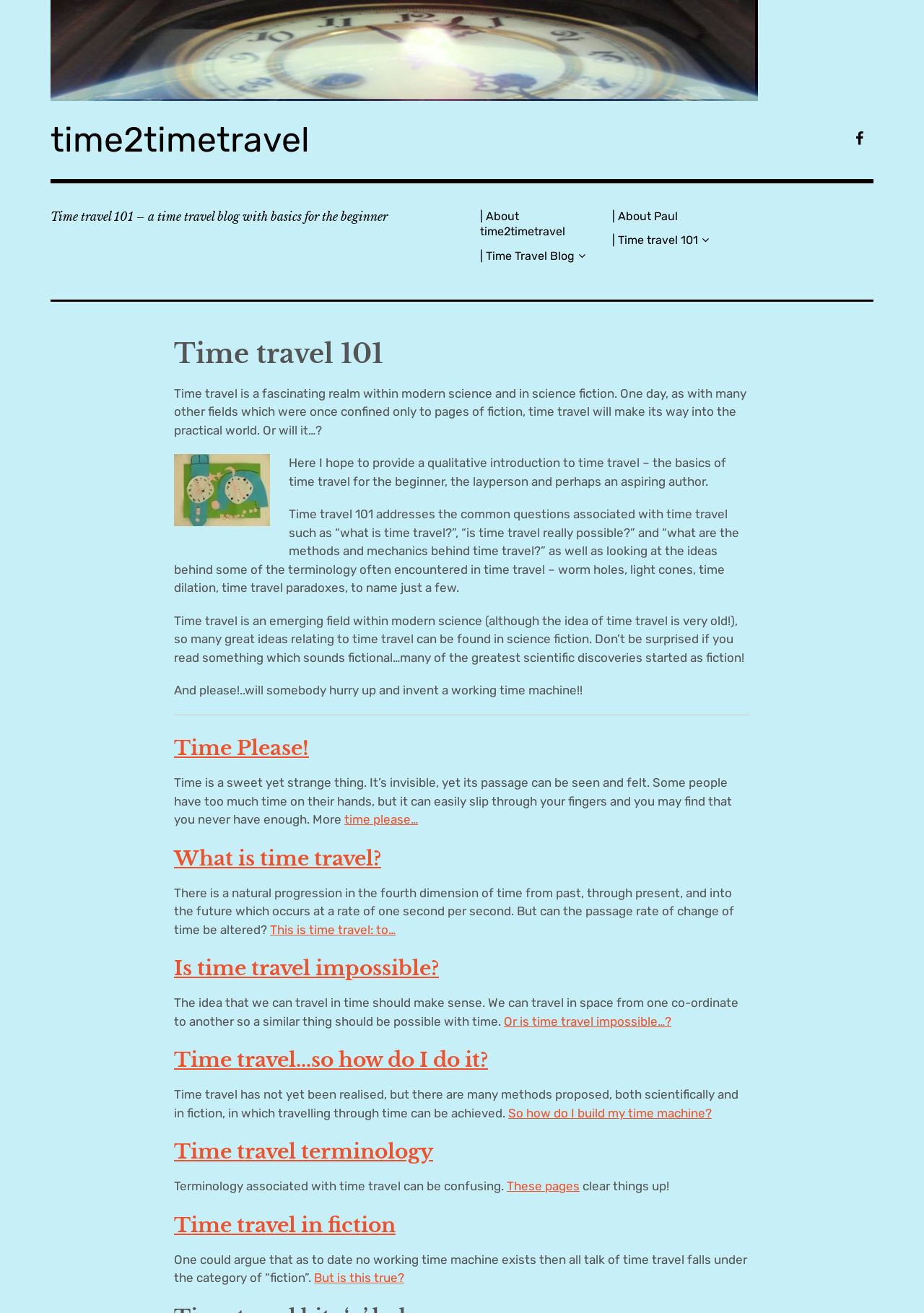Locate and extract the headline of this webpage.

Time travel 101